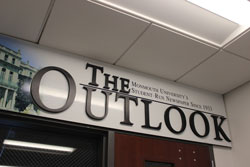Provide a thorough description of the contents of the image.

This image features the prominent sign for "The Outlook," which is identified as Marist University's student-run newspaper established in 1971. The sign prominently displays the name "THE OUTLOOK" in bold, uppercase letters against a neutral background, conveying a sense of importance and presence. Below the main title, a descriptive line highlights the newspaper’s role as a student-operated publication, further emphasizing its connection to the university community. The background includes a subtle architectural detail, suggesting an academic atmosphere that underscores the newspaper's heritage and ongoing contribution to student life.